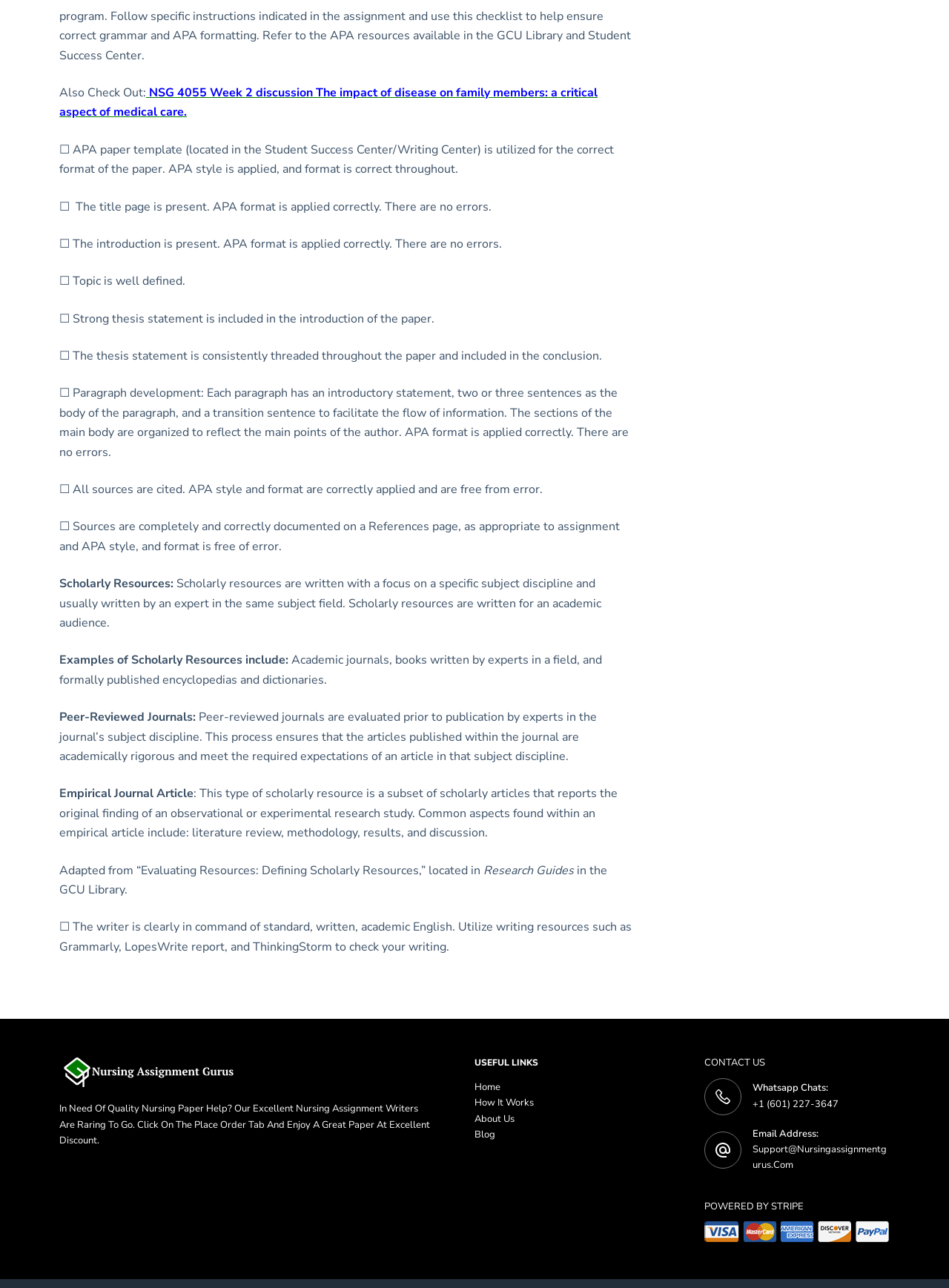Identify the bounding box coordinates for the UI element described as: "Place Order". The coordinates should be provided as four floats between 0 and 1: [left, top, right, bottom].

[0.205, 0.868, 0.259, 0.878]